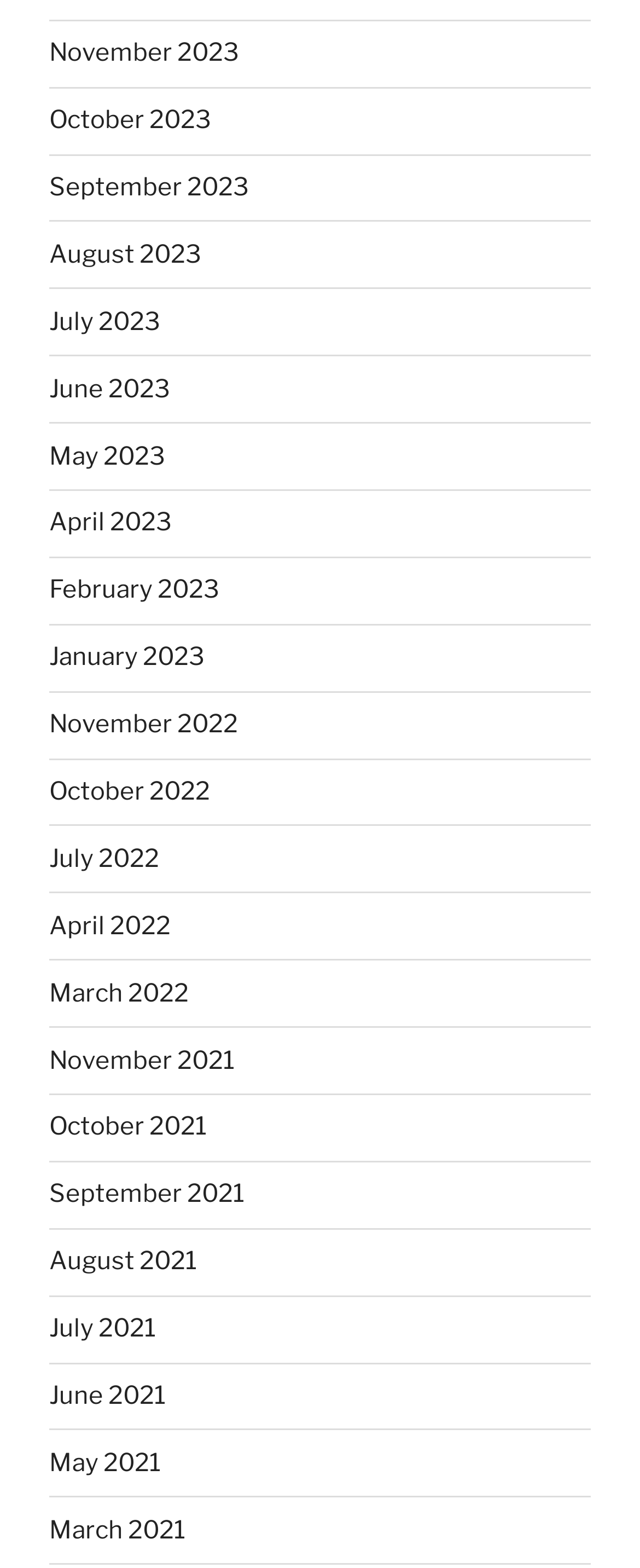Determine the bounding box coordinates for the element that should be clicked to follow this instruction: "View April 2023". The coordinates should be given as four float numbers between 0 and 1, in the format [left, top, right, bottom].

[0.077, 0.324, 0.269, 0.343]